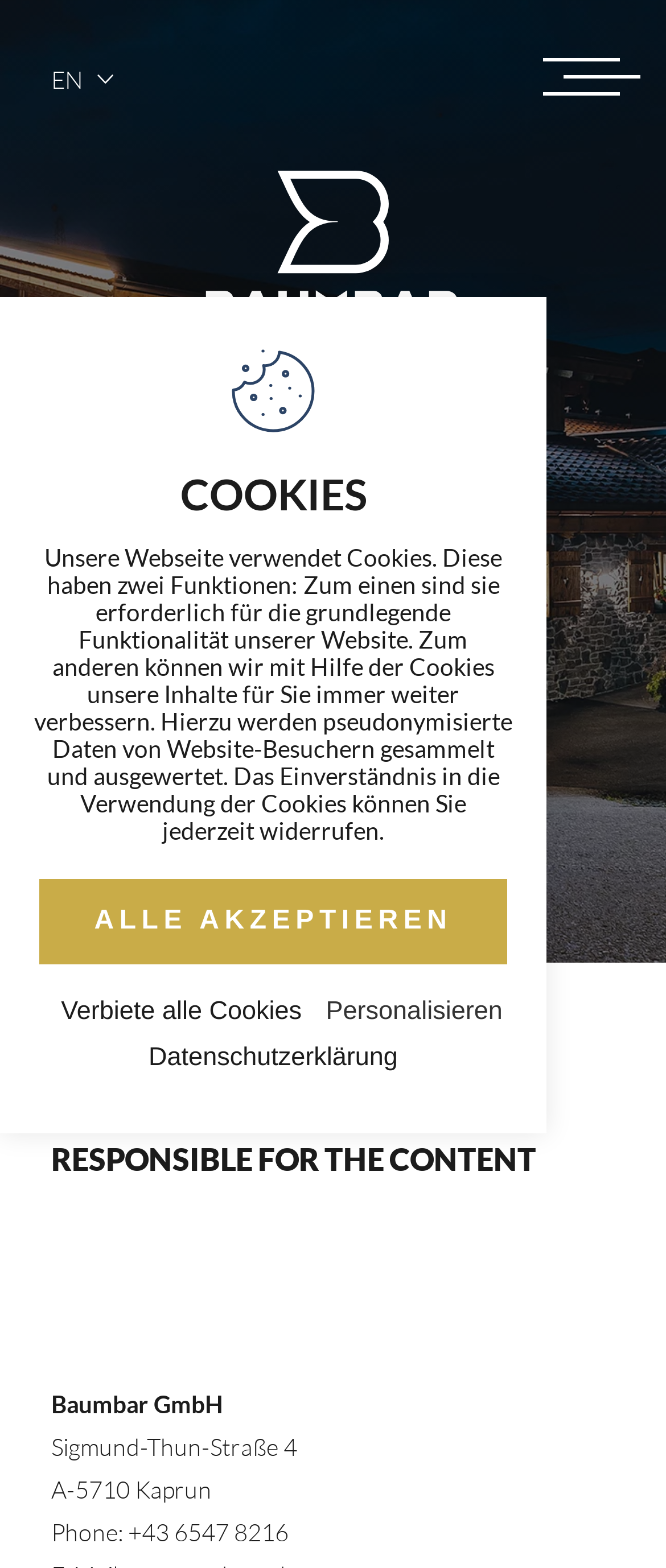Examine the image and give a thorough answer to the following question:
What is the purpose of the cookies on this website?

I found the answer by reading the text about cookies, which states that cookies have two functions: one is for the basic functionality of the website, and the other is to improve the content for visitors.